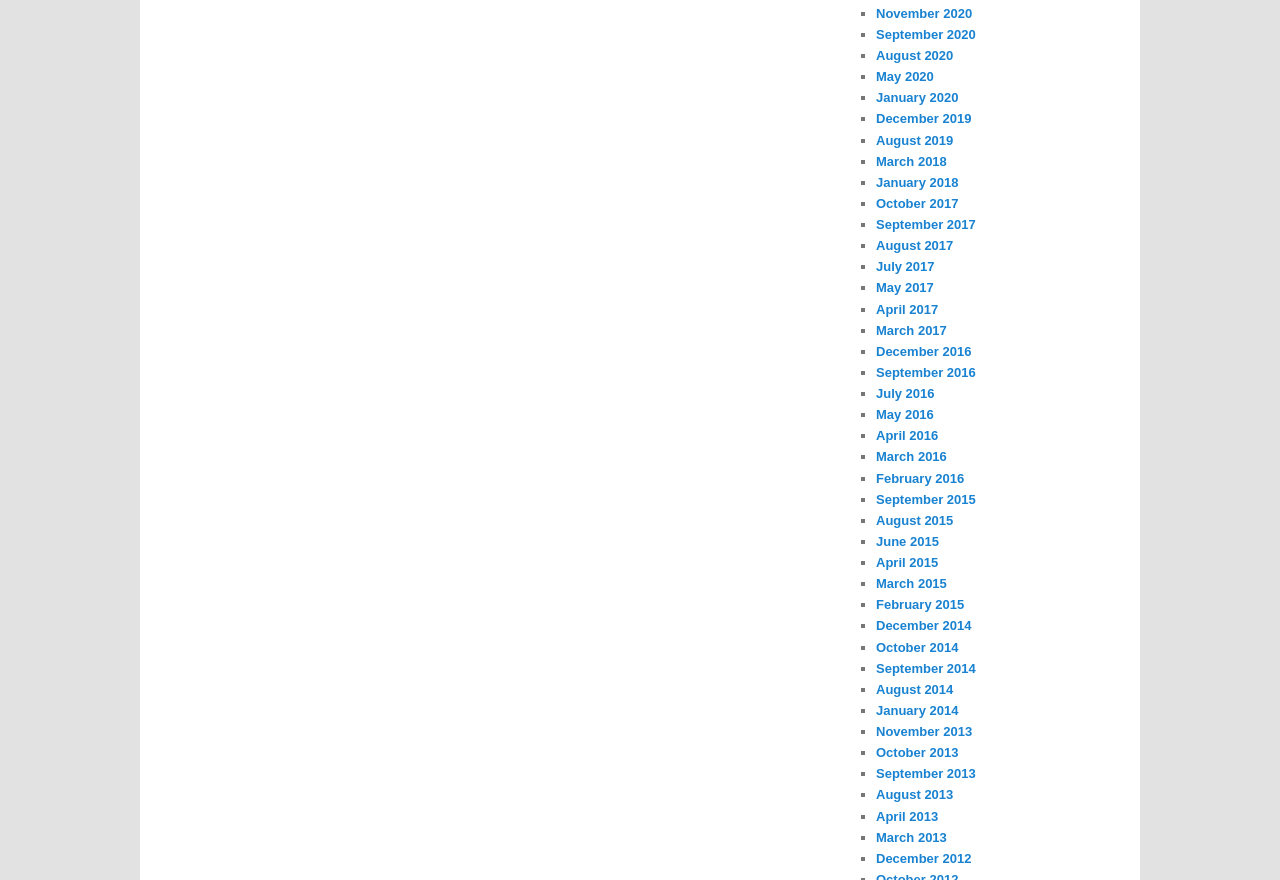Determine the bounding box coordinates of the region I should click to achieve the following instruction: "Click on November 2020". Ensure the bounding box coordinates are four float numbers between 0 and 1, i.e., [left, top, right, bottom].

[0.684, 0.007, 0.759, 0.024]